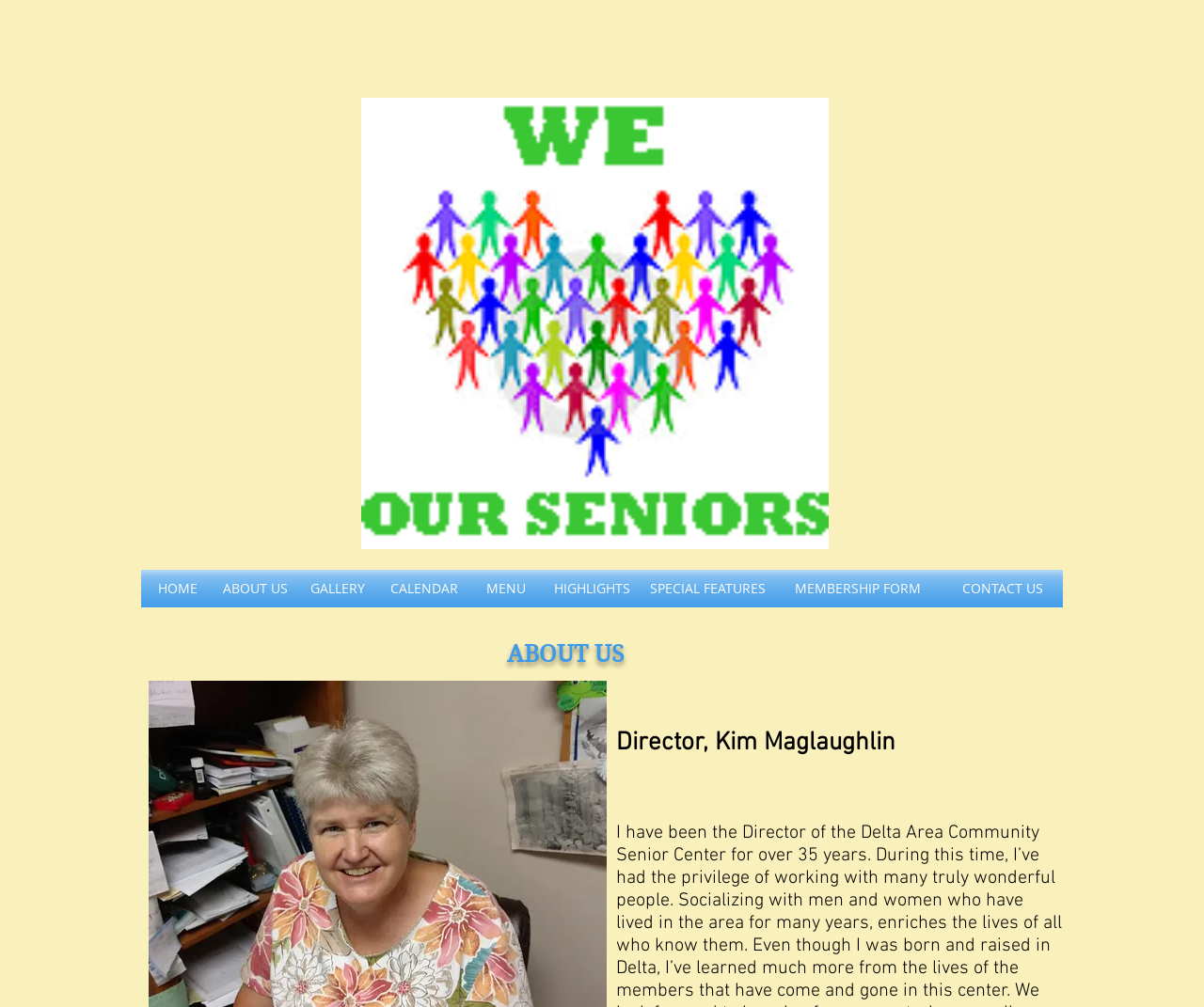Given the description: "MEMBERSHIP FORM", determine the bounding box coordinates of the UI element. The coordinates should be formatted as four float numbers between 0 and 1, [left, top, right, bottom].

[0.642, 0.566, 0.782, 0.603]